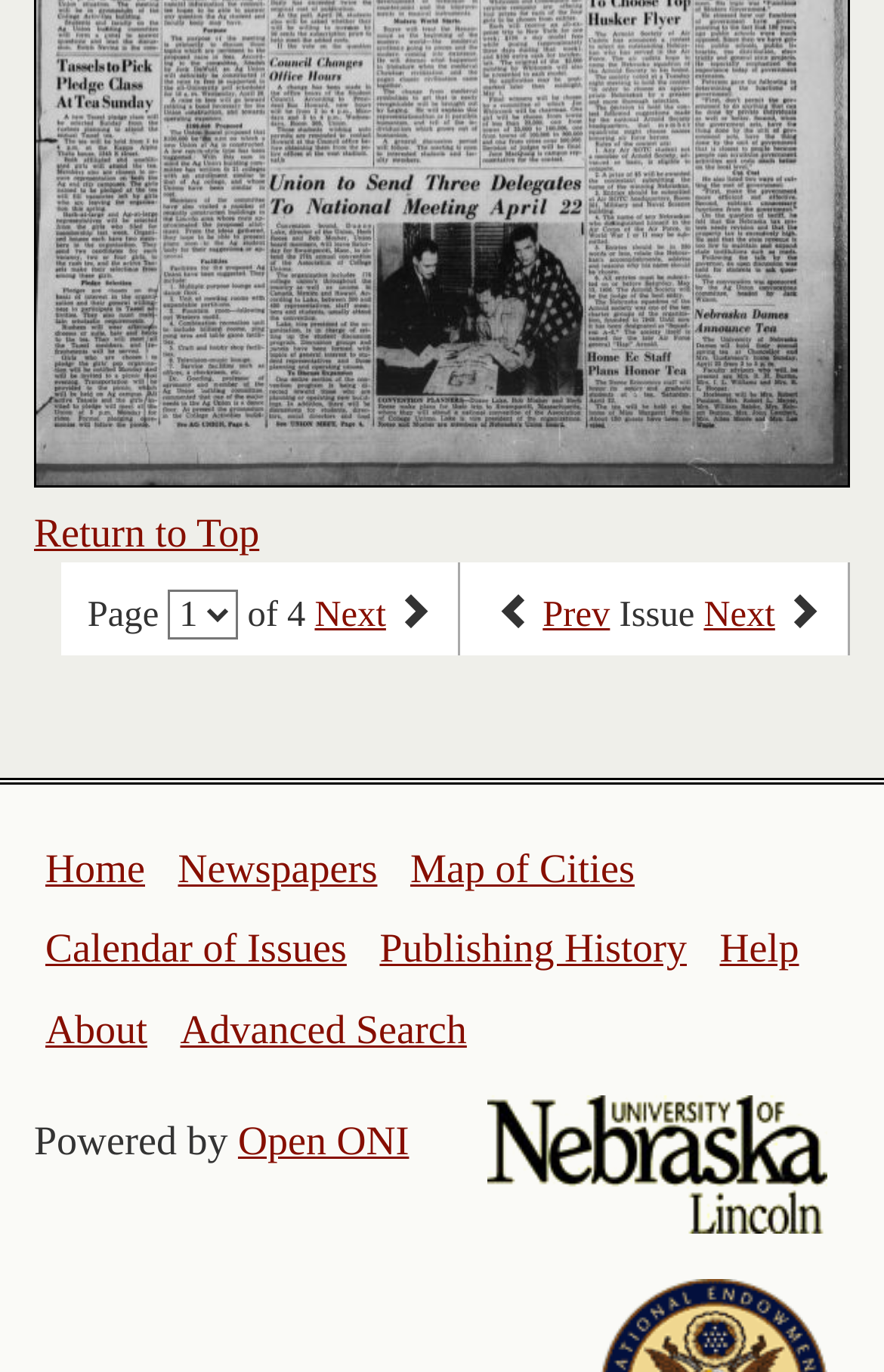Please identify the bounding box coordinates of the element's region that needs to be clicked to fulfill the following instruction: "go to the home page". The bounding box coordinates should consist of four float numbers between 0 and 1, i.e., [left, top, right, bottom].

[0.051, 0.616, 0.164, 0.649]